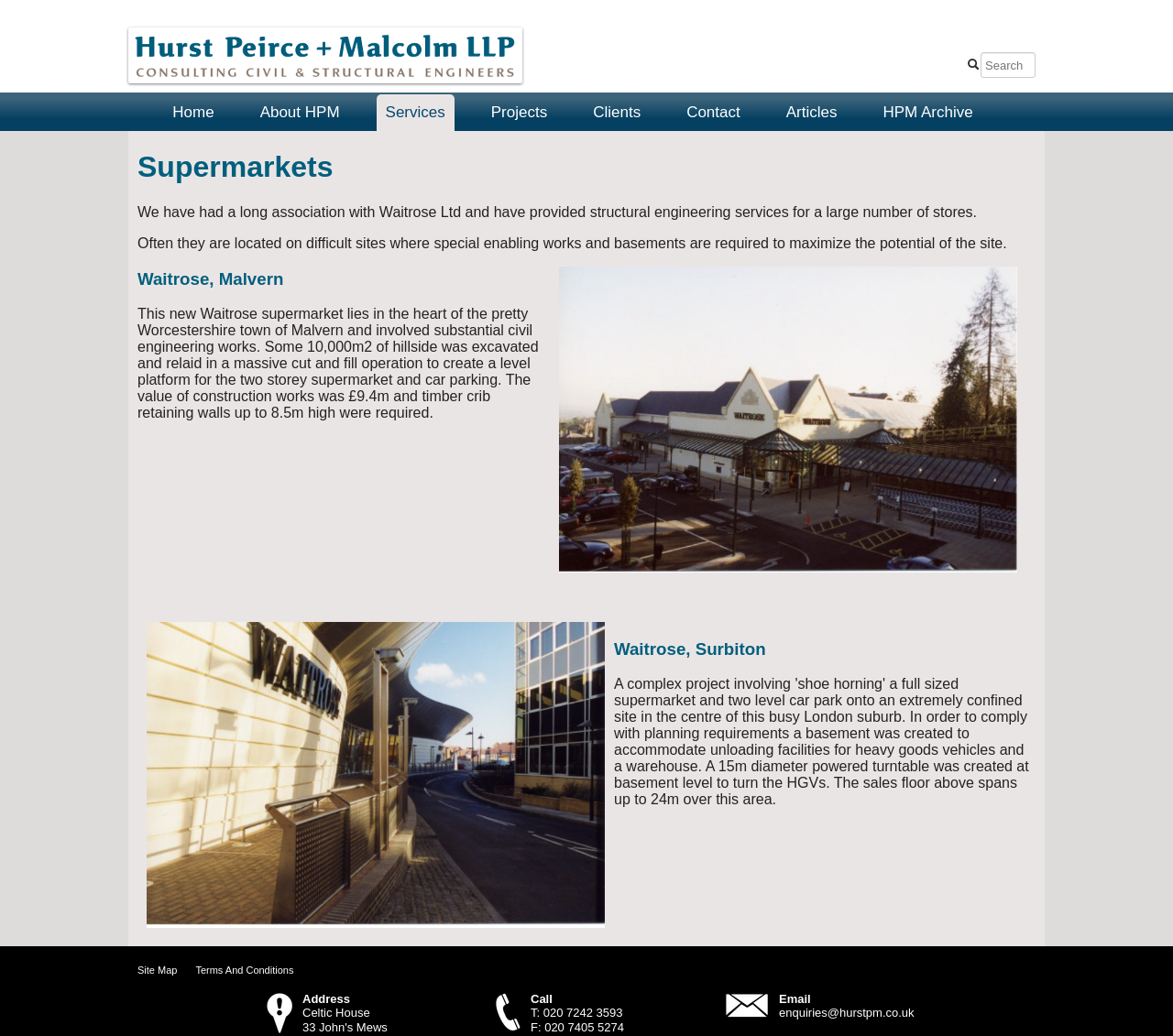Reply to the question with a single word or phrase:
What is the value of construction works for the Waitrose supermarket in Malvern?

£9.4m